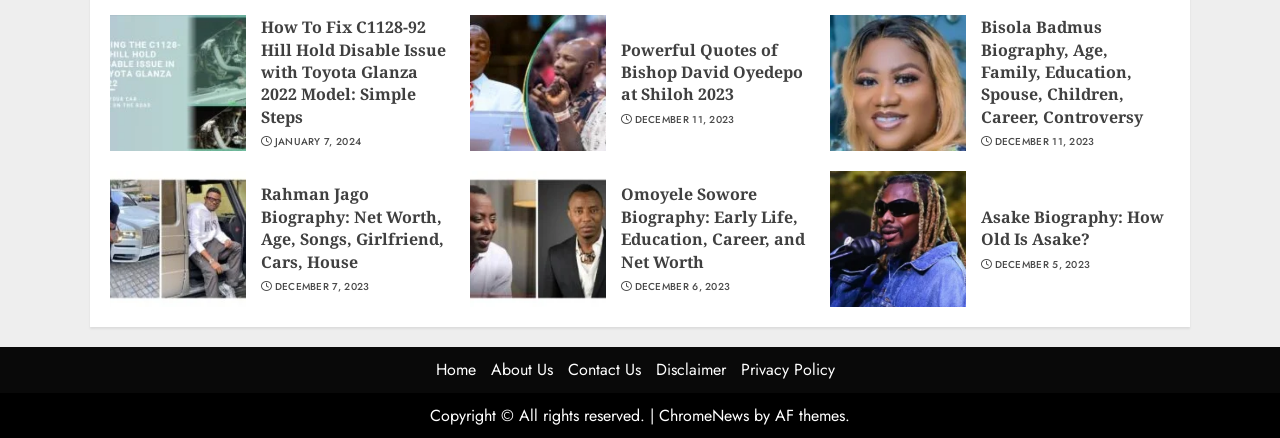Use one word or a short phrase to answer the question provided: 
What is the copyright information at the bottom of the page?

Copyright © All rights reserved.